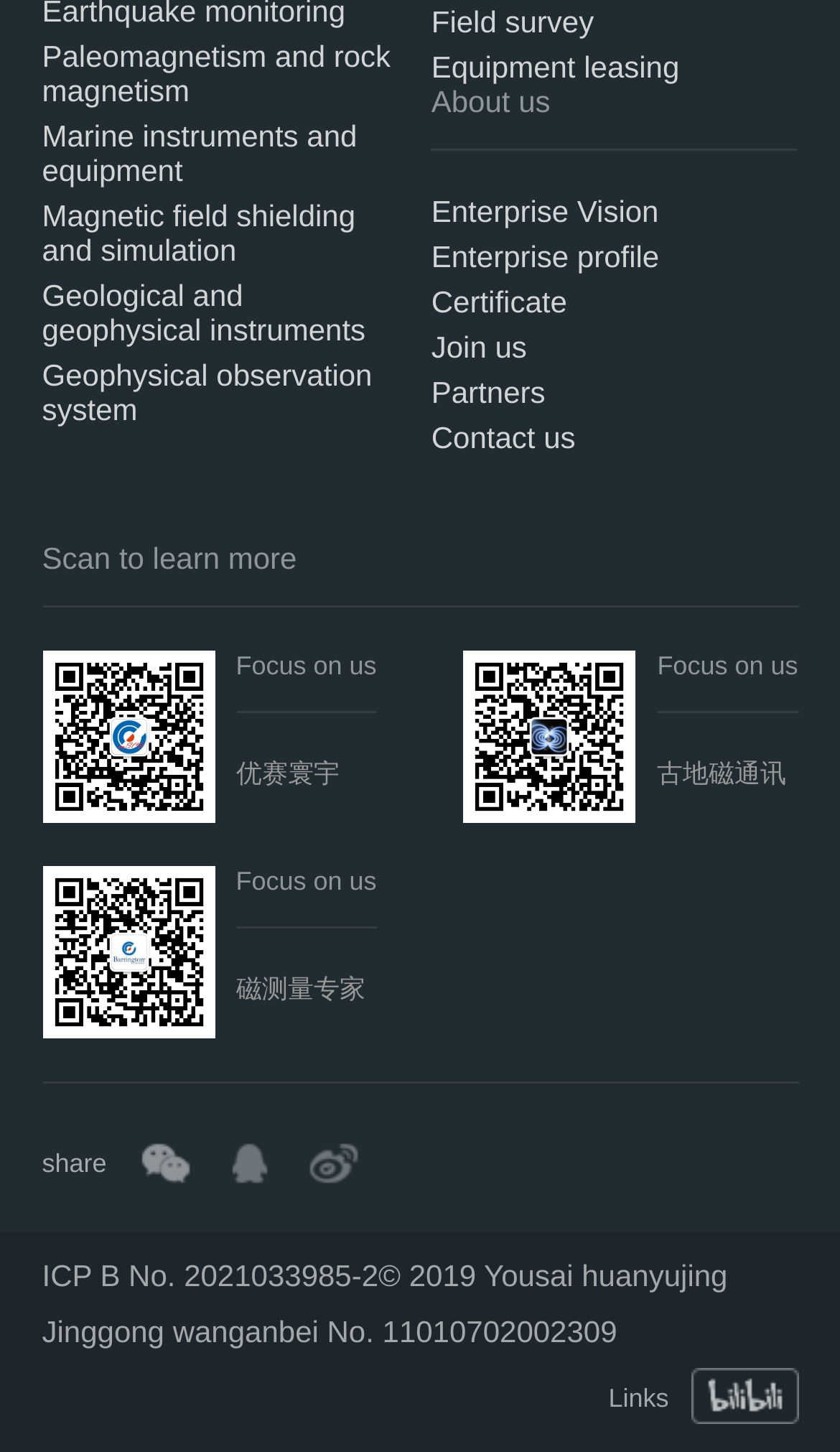Determine the bounding box coordinates for the region that must be clicked to execute the following instruction: "click employer branding".

None